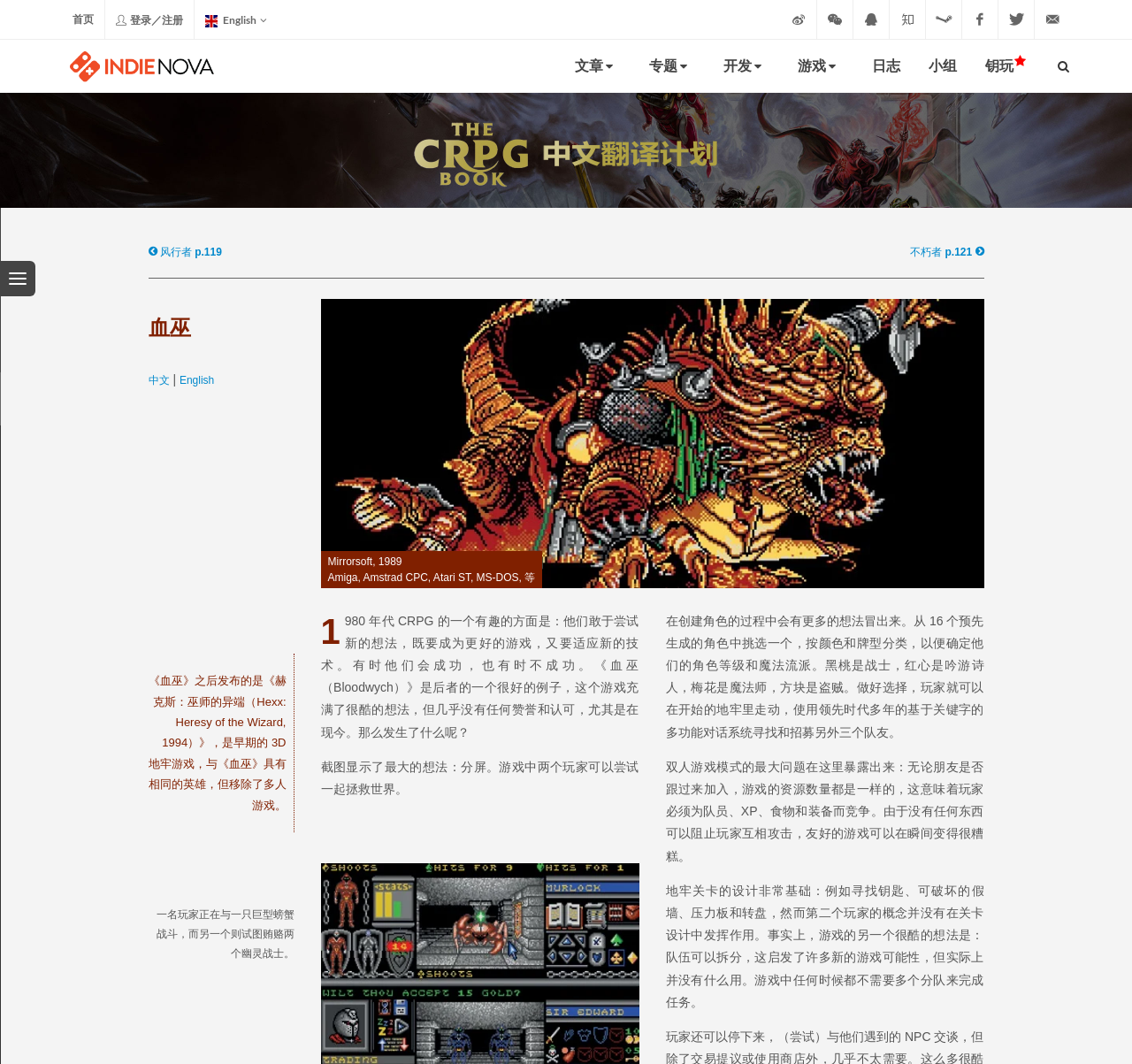Give a short answer using one word or phrase for the question:
What is the platform of the game '血巫'?

Amiga, Amstrad CPC, Atari ST, MS-DOS, etc.